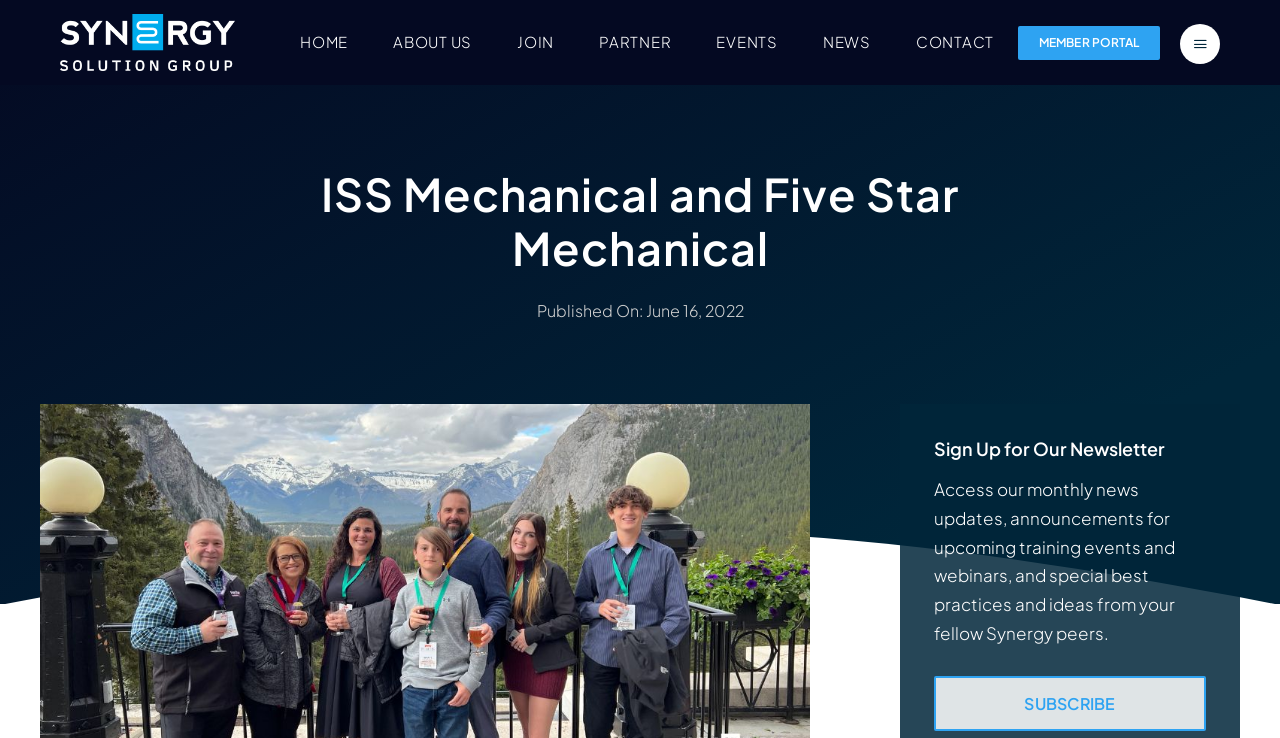What is the logo of the website?
Deliver a detailed and extensive answer to the question.

The logo of the website is located at the top left corner of the webpage, and it is an image with the text 'Synergy Solution Group Logo'.